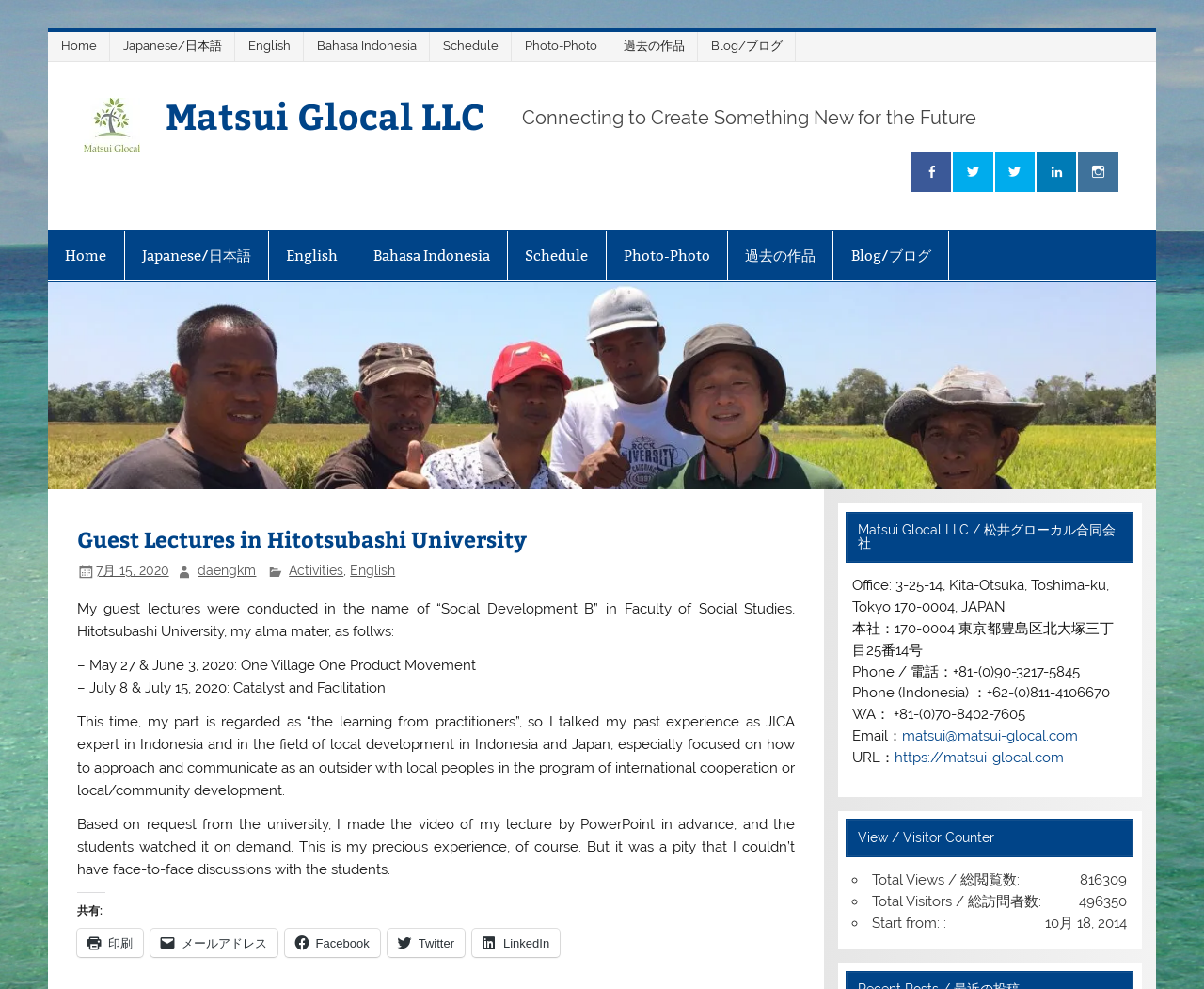What is the name of the university where the guest lectures were conducted?
Refer to the image and provide a thorough answer to the question.

The answer can be found in the StaticText element with the text 'My guest lectures were conducted in the name of “Social Development B” in Faculty of Social Studies, Hitotsubashi University, my alma mater, as follws:'